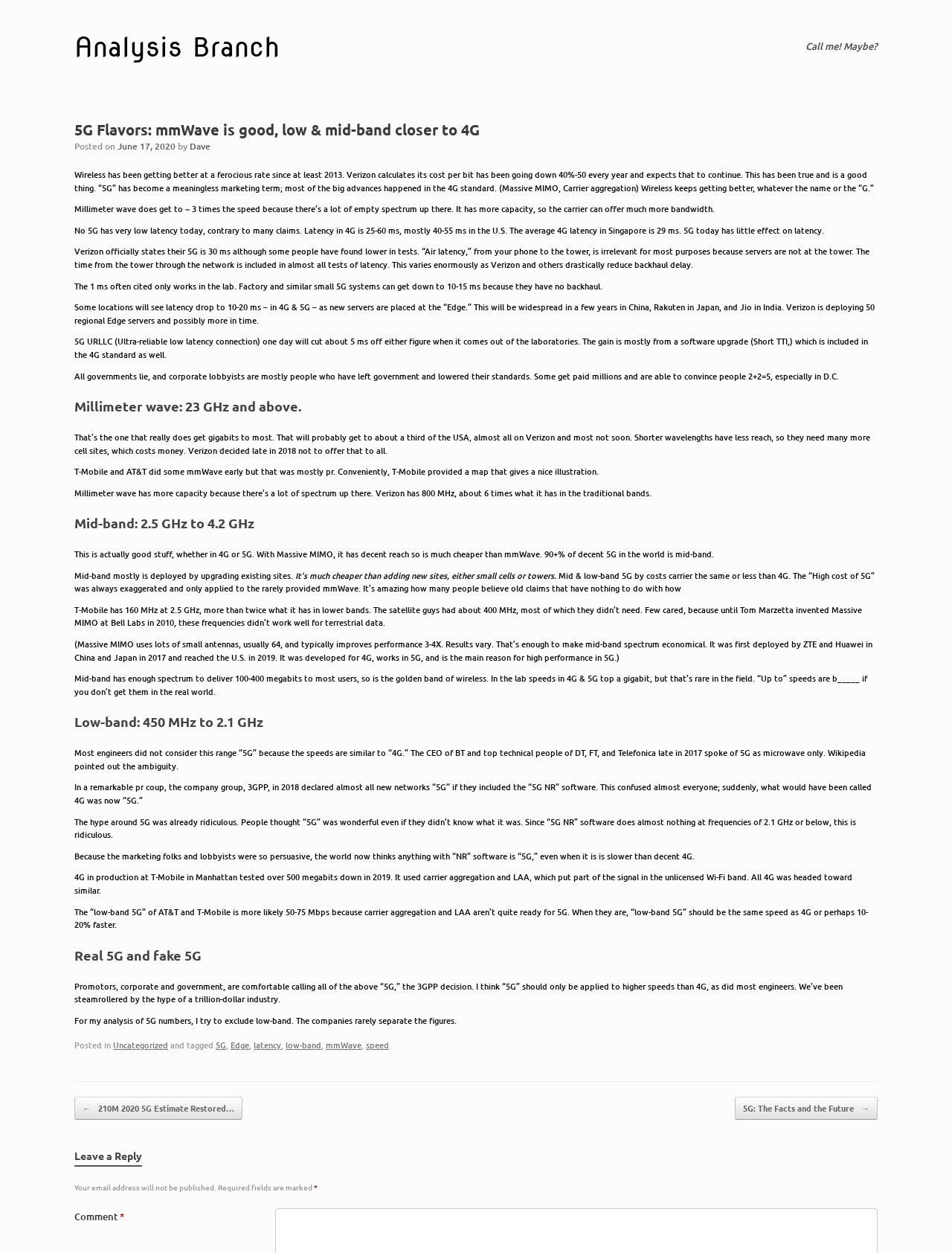Refer to the image and provide an in-depth answer to the question: 
What is the range of frequencies for Mid-band?

The article mentions that 'Mid-band: 2.5 GHz to 4.2 GHz' in one of its headings, indicating that the range of frequencies for Mid-band is between 2.5 GHz and 4.2 GHz.